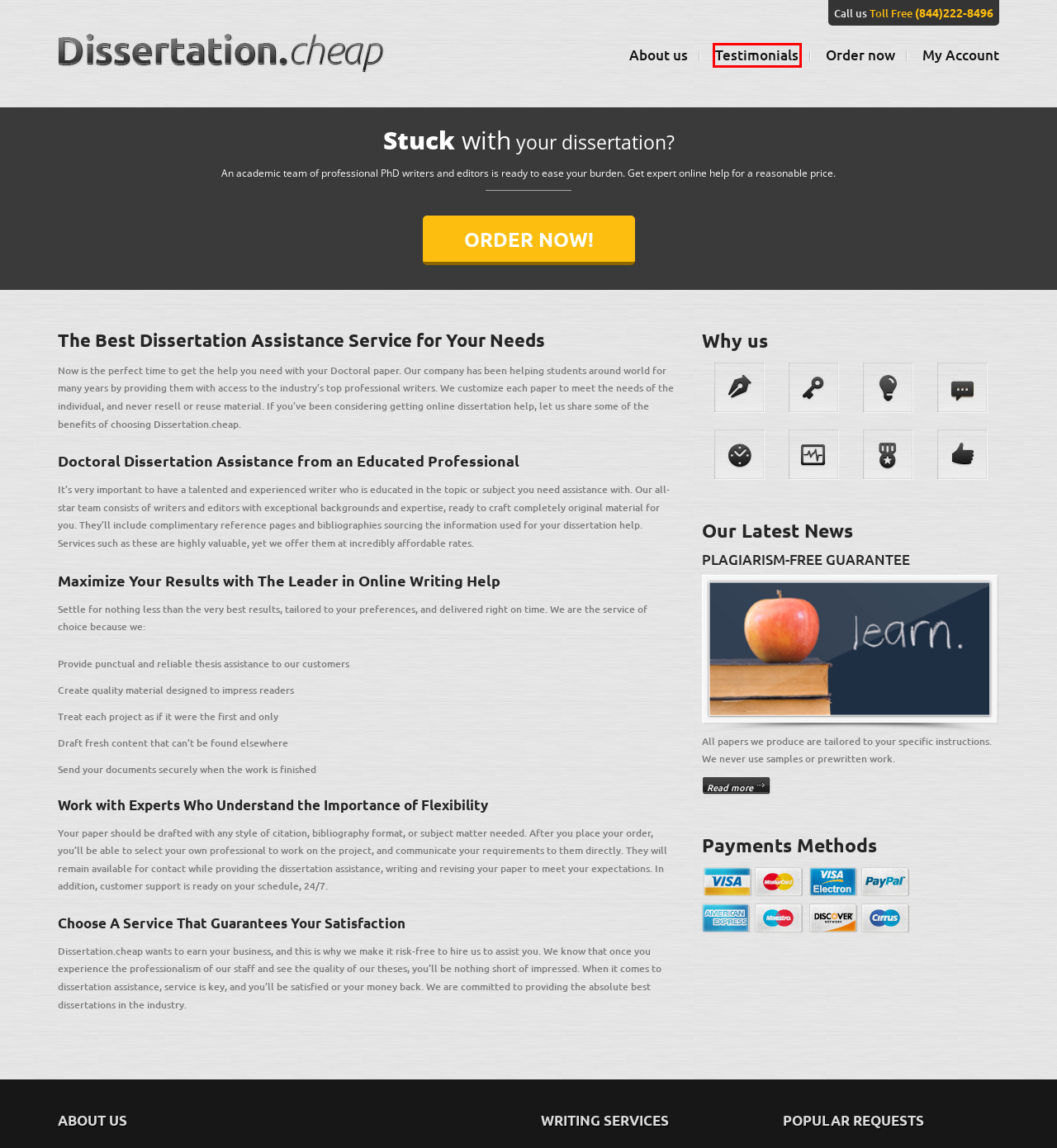Analyze the given webpage screenshot and identify the UI element within the red bounding box. Select the webpage description that best matches what you expect the new webpage to look like after clicking the element. Here are the candidates:
A. About Our Company - Dissertation.Cheap
B. Pay for Dissertation Help With 24/7 Customer Support
C. We Have the Best-Written Dissertation Abstracts Online
D. Testimonials - Dissertation.Cheap
E. Your Dependable Writing Dissertation Introduction Service
F. Improve Grades With Our Law Dissertation Writing Service
G. Get Professional Dissertation Methodology Help Here
H. Expert Dissertation Research Writing Help Available 24/7

D